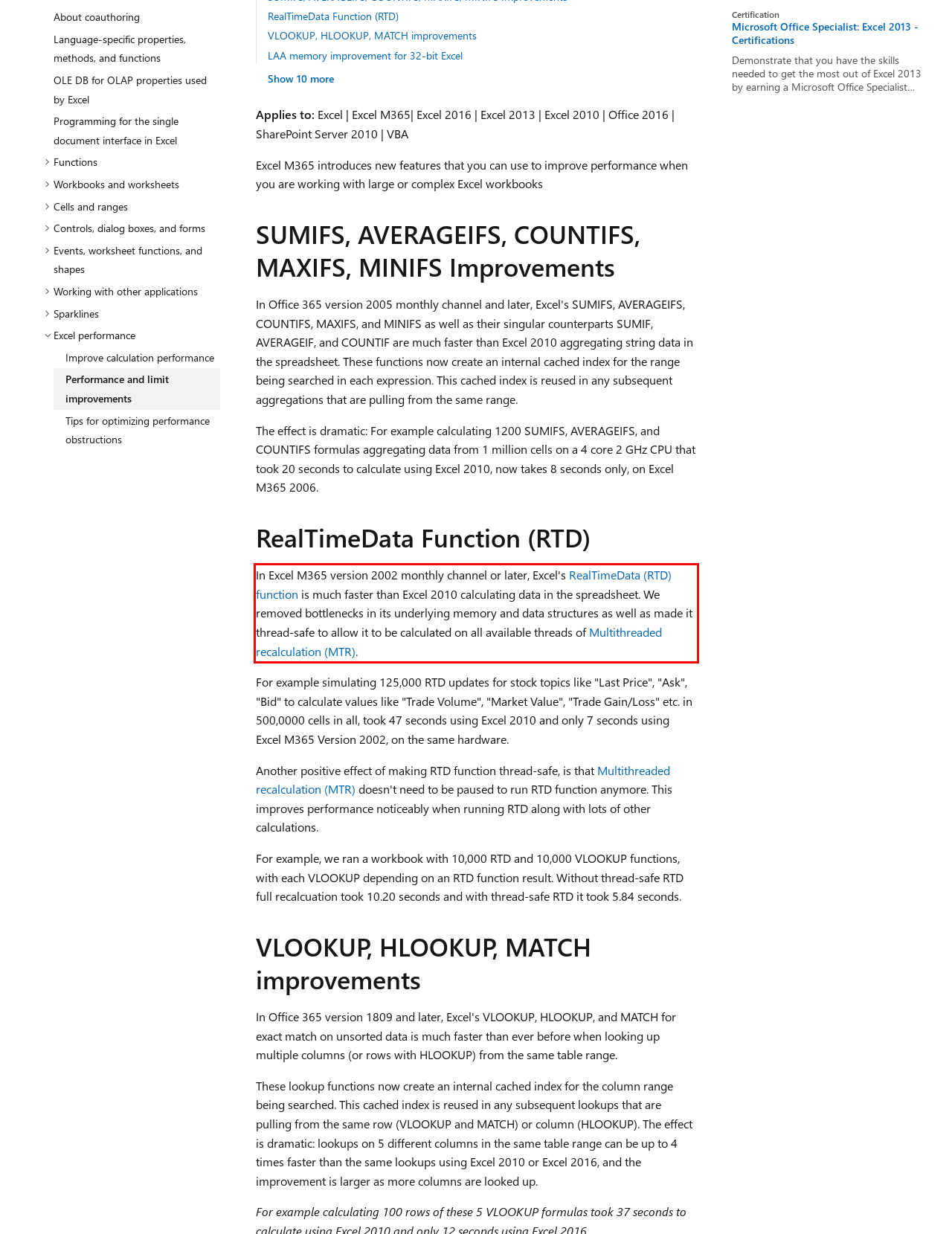Given a screenshot of a webpage, identify the red bounding box and perform OCR to recognize the text within that box.

In Excel M365 version 2002 monthly channel or later, Excel's RealTimeData (RTD) function is much faster than Excel 2010 calculating data in the spreadsheet. We removed bottlenecks in its underlying memory and data structures as well as made it thread-safe to allow it to be calculated on all available threads of Multithreaded recalculation (MTR).